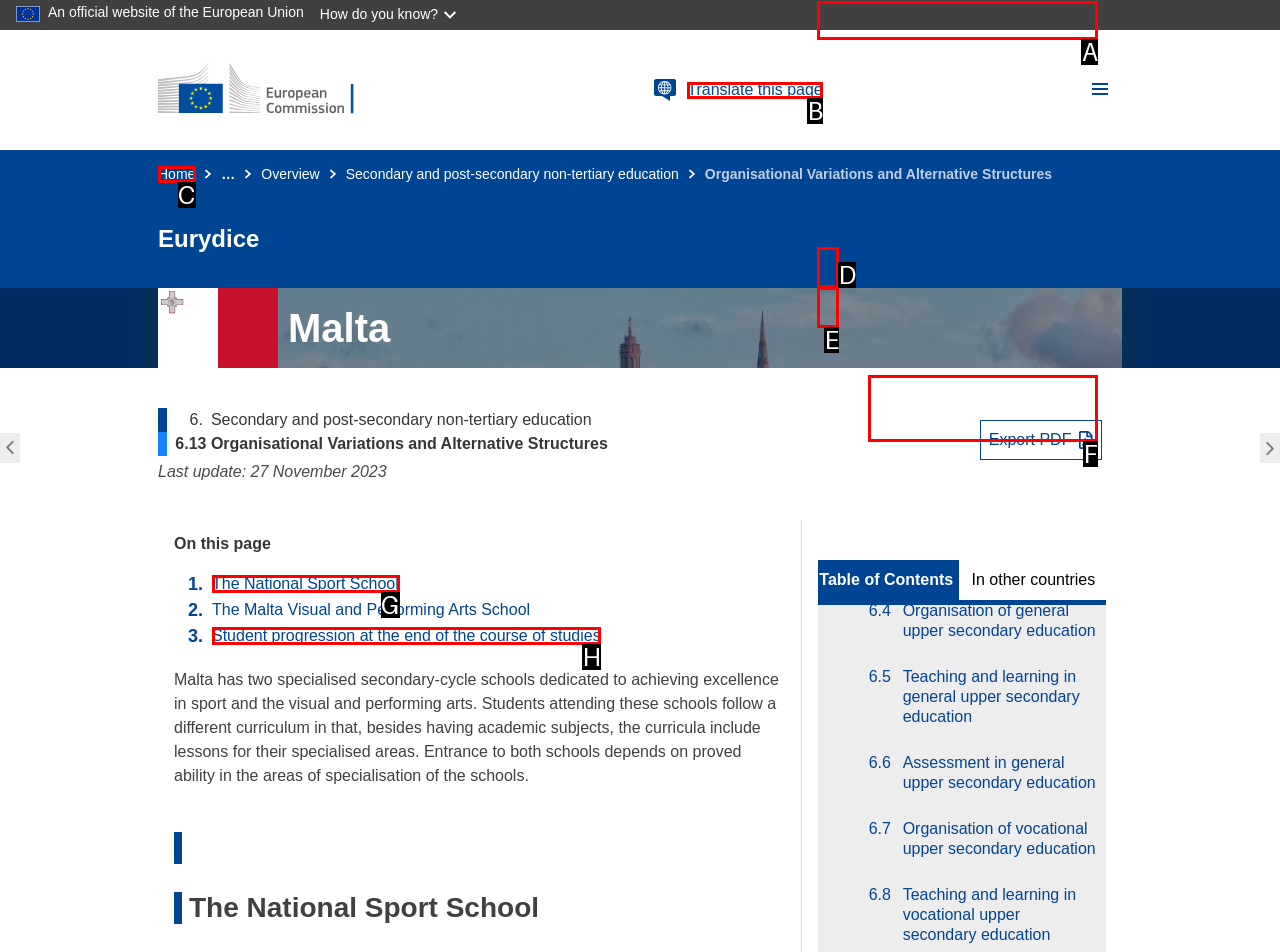From the given options, indicate the letter that corresponds to the action needed to complete this task: Go to 'The National Sport School'. Respond with only the letter.

G